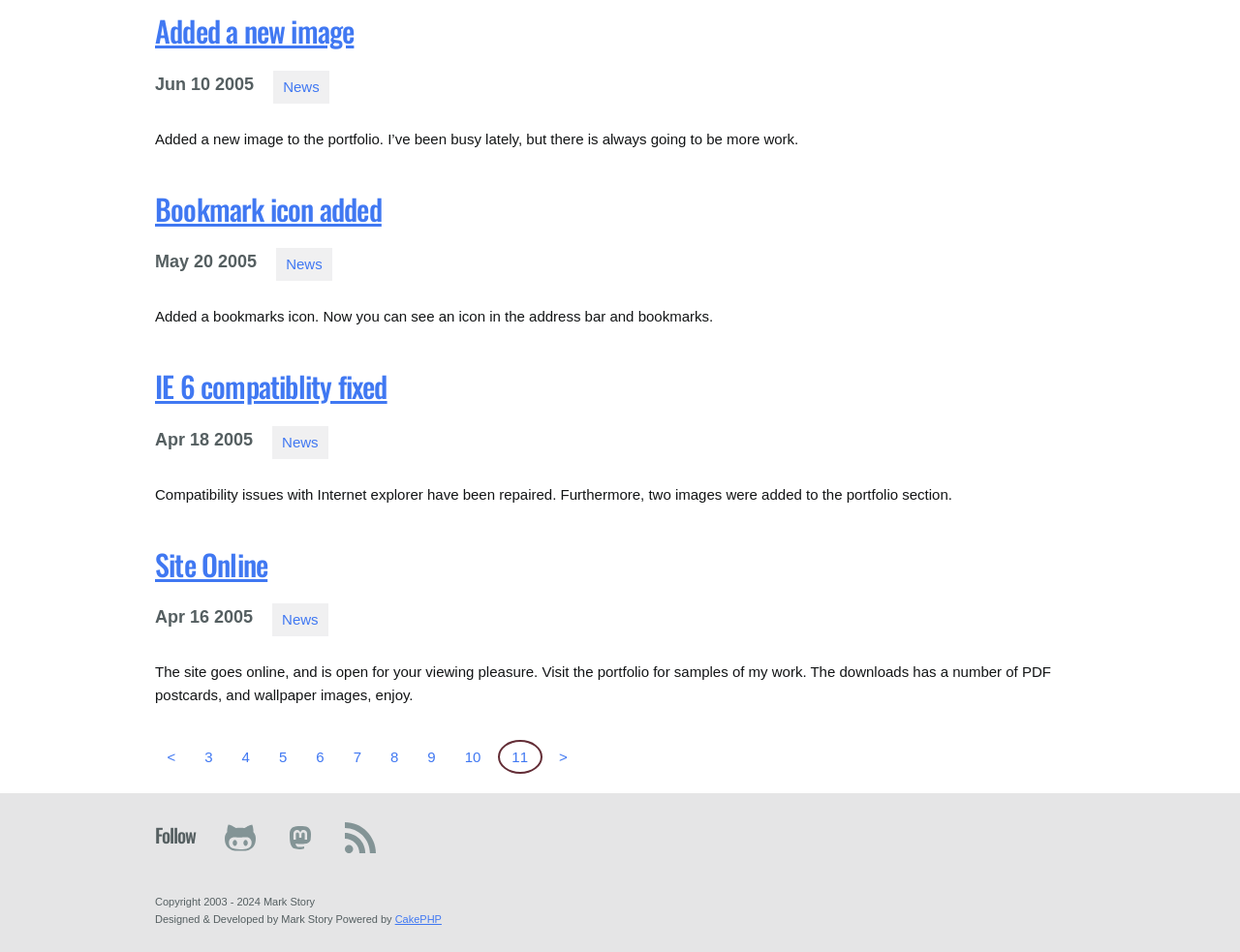Please answer the following question using a single word or phrase: What is the date of the first news item?

Jun 10, 2005